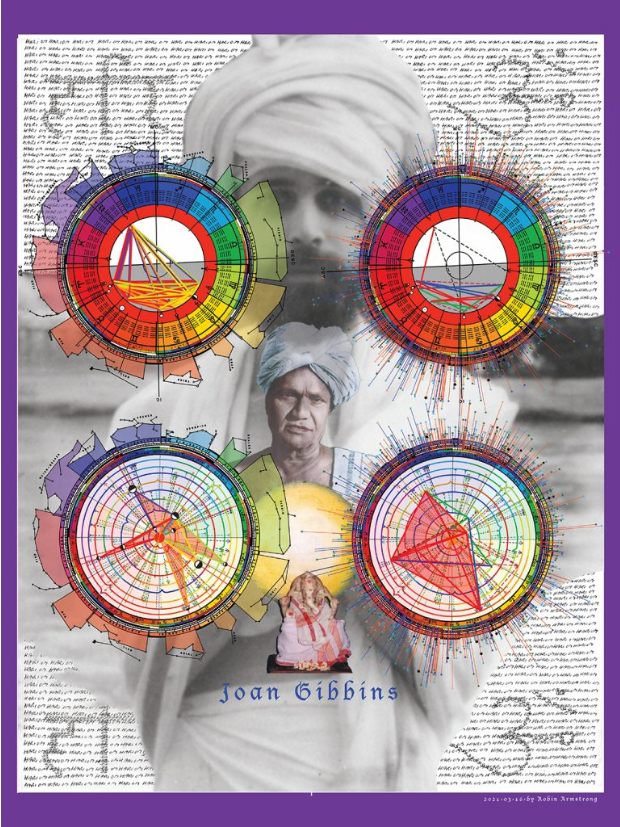Explain the image thoroughly, highlighting all key elements.

This artistic collage honors Joan Gibbins, featuring a blend of astrological charts and a central image of her. Surrounding her are four vibrant horoscope diagrams, each intricately designed with colorful segments representing celestial bodies and astrological symbols. The artwork is set against a softly faded background of text, suggesting depth and history. At the bottom, the name "Joan Gibbins" is prominently displayed, symbolizing the tribute to her contributions and influence. This piece is a unique fusion of art and astrology, celebrating both Gibbins' legacy and the mystical elements of her work.